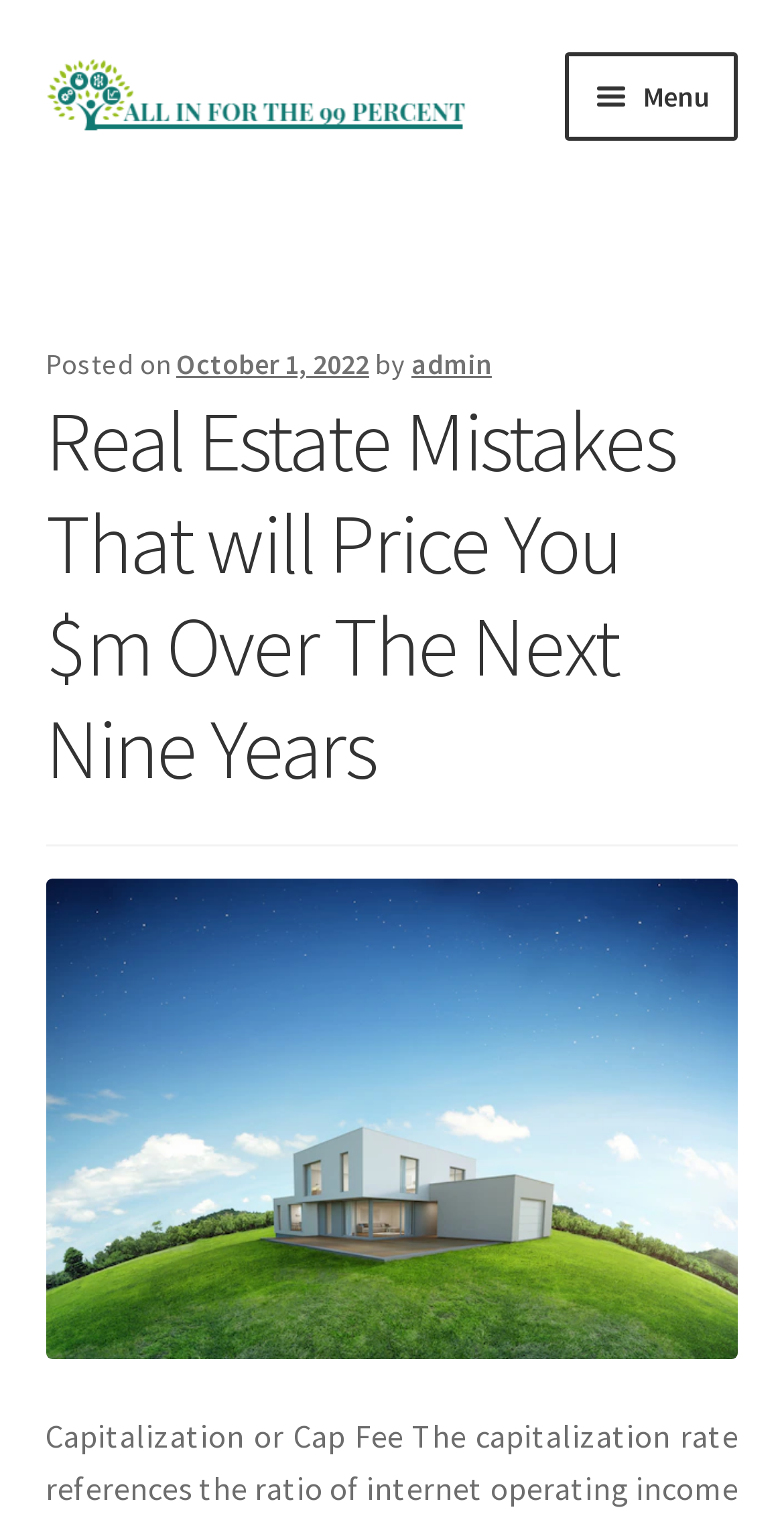What is the name of the website?
Provide a detailed and extensive answer to the question.

I determined the name of the website by looking at the link element with the text 'All In For The 99 Percent' which is a child of the root element and has a bounding box coordinate that indicates it is a prominent element on the page.